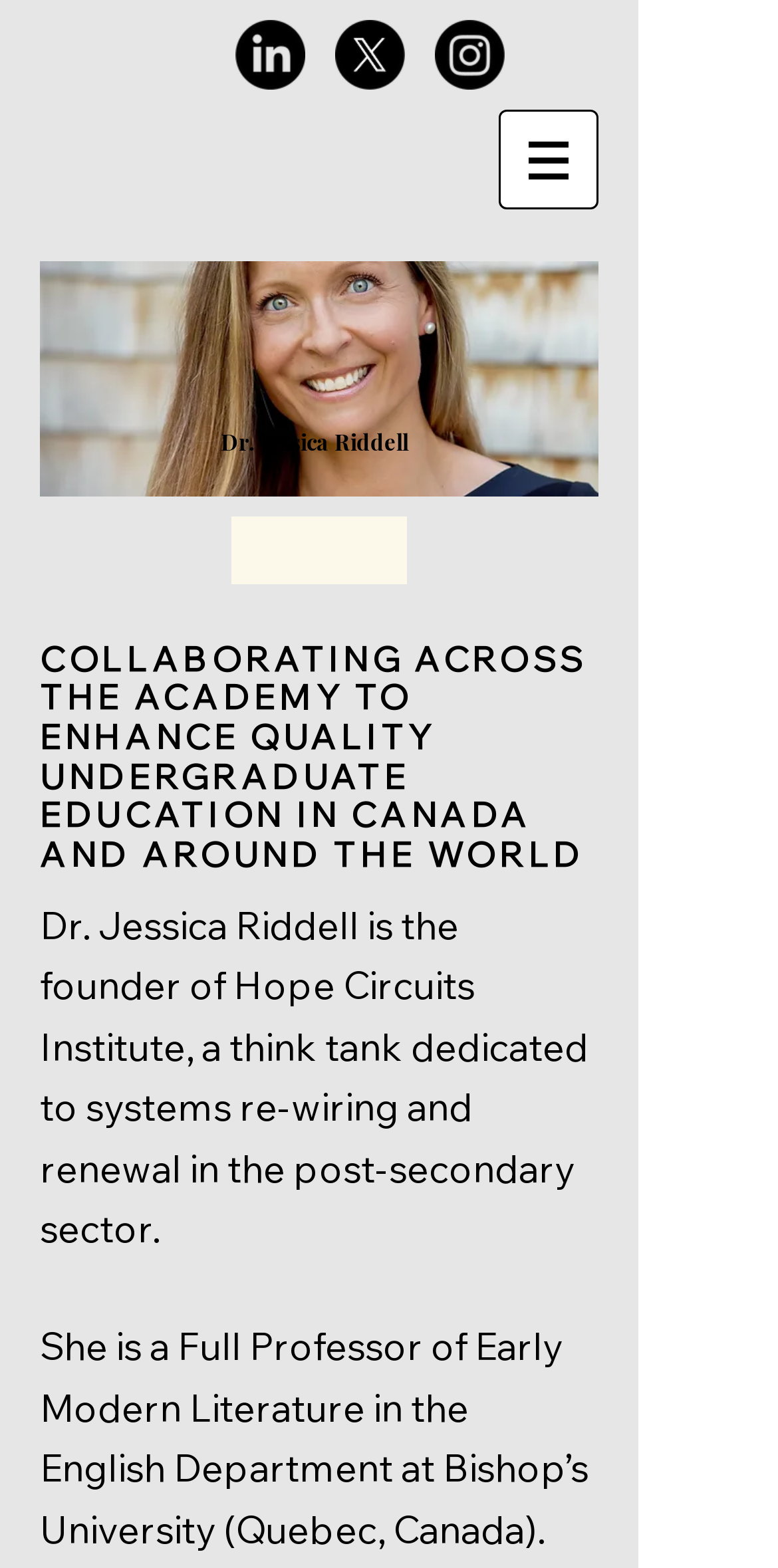What is the name of the founder of Hope Circuits Institute?
Based on the image, provide a one-word or brief-phrase response.

Dr. Jessica Riddell